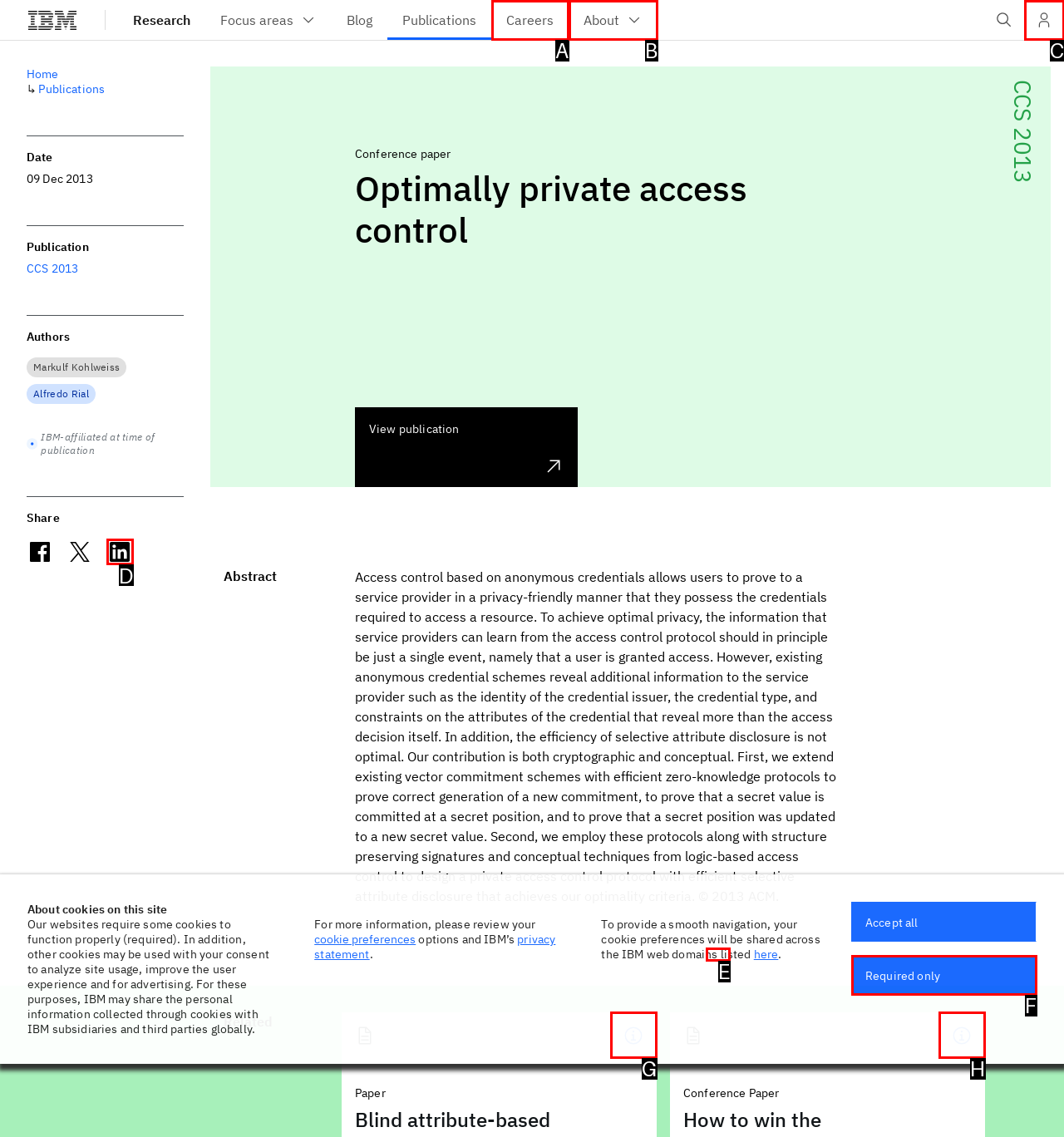Tell me which one HTML element you should click to complete the following task: Share on LinkedIn
Answer with the option's letter from the given choices directly.

D